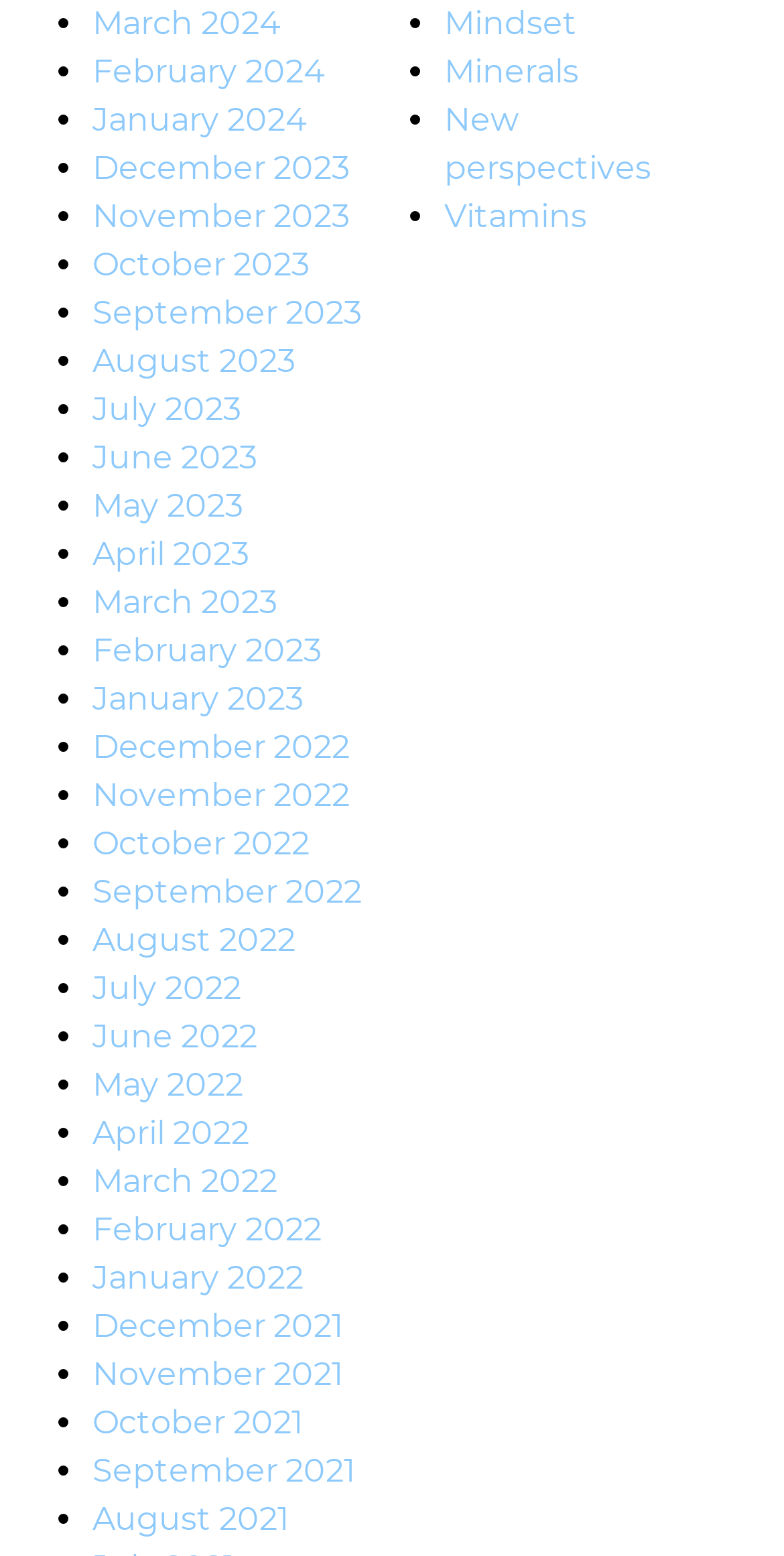Determine the bounding box for the HTML element described here: "New perspectives". The coordinates should be given as [left, top, right, bottom] with each number being a float between 0 and 1.

[0.567, 0.065, 0.831, 0.12]